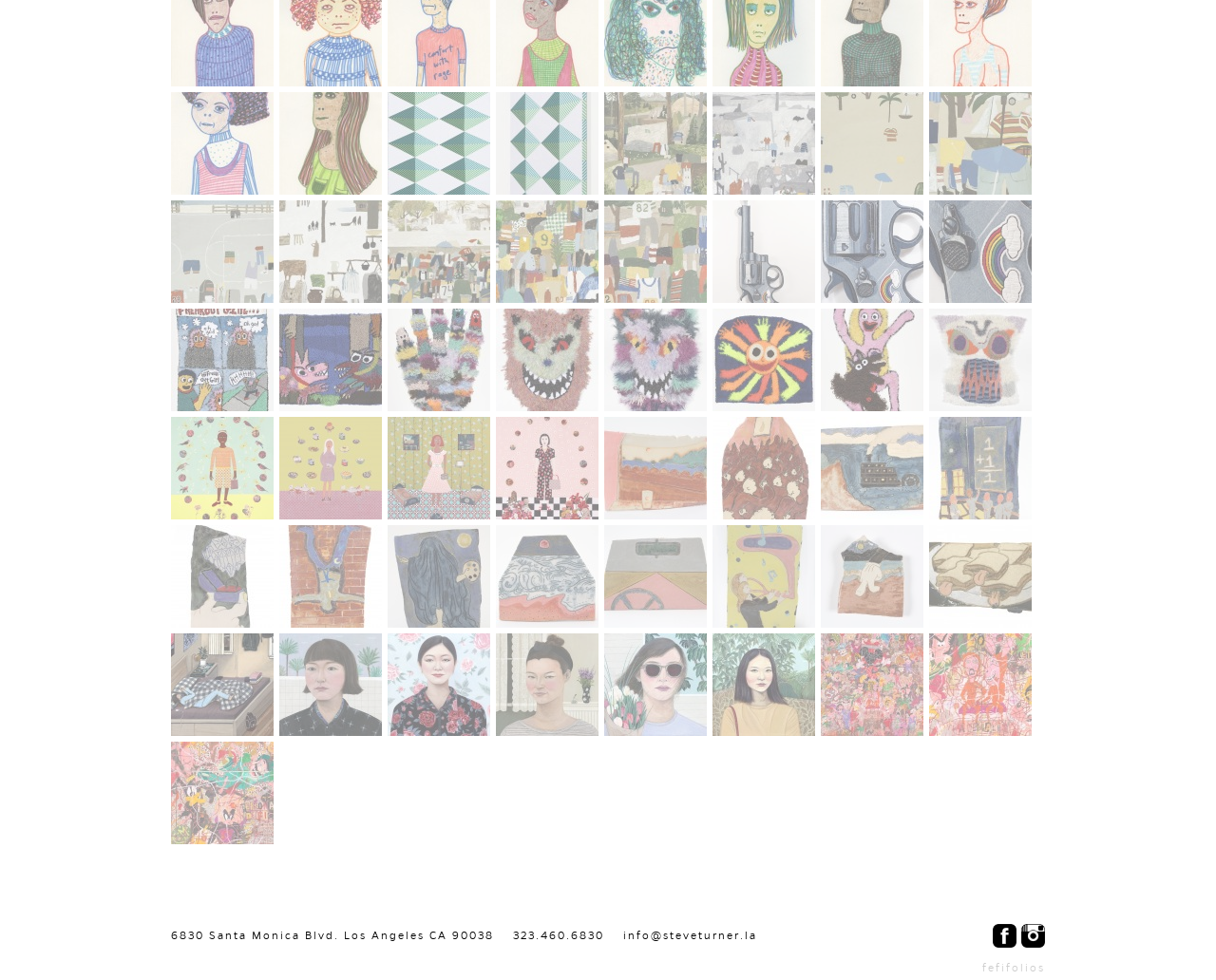Give a concise answer using one word or a phrase to the following question:
What is the address of the location?

6830 Santa Monica Blvd. Los Angeles CA 90038